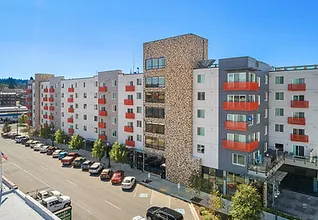Answer the question below using just one word or a short phrase: 
What type of development is 'The Grand Ave'?

Mixed-use